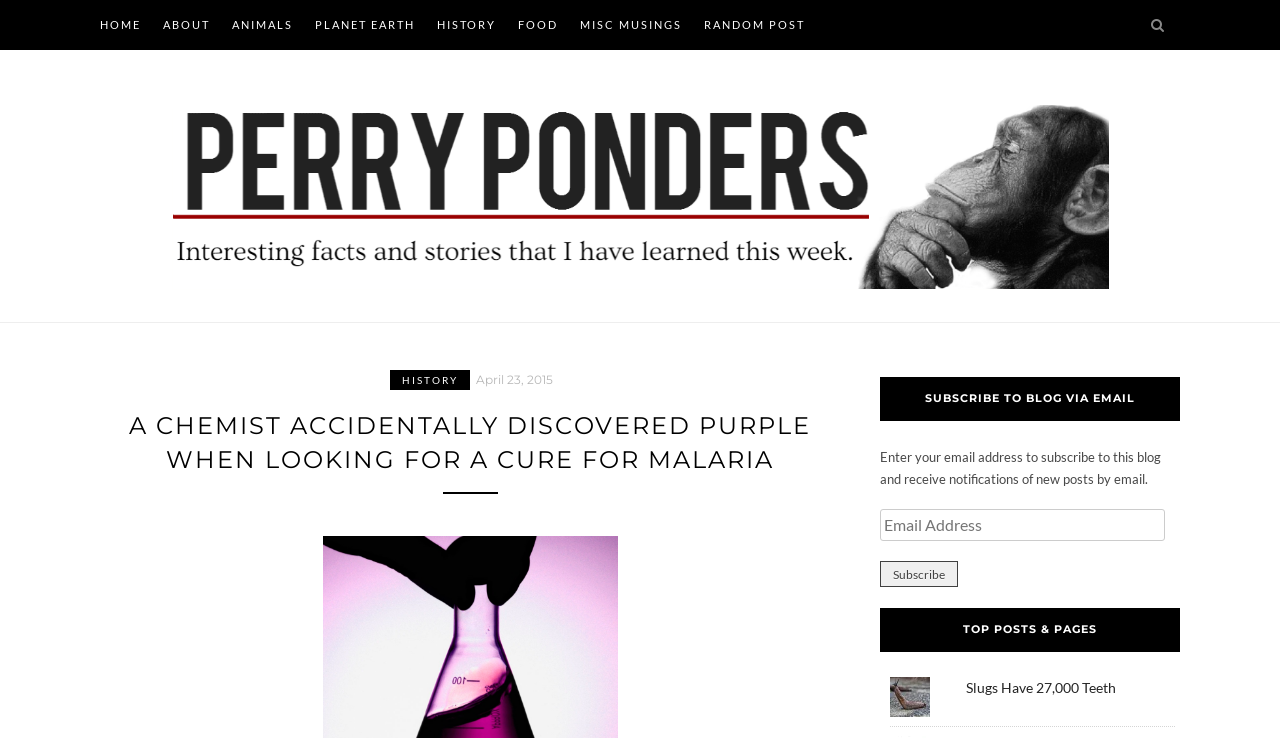Deliver a detailed narrative of the webpage's visual and textual elements.

The webpage is about a blog post titled "How a Chemist Accidentally Discovered Purple". At the top, there is a navigation menu with 8 links: "HOME", "ABOUT", "ANIMALS", "PLANET EARTH", "HISTORY", "FOOD", "MISC MUSINGS", and "RANDOM POST", aligned horizontally across the top of the page. 

To the right of the navigation menu, there is a search icon represented by a magnifying glass symbol. Below the navigation menu, there is a header section with a link to "Perry Ponders" and an image with the same name. 

Within the header section, there is a sub-header with three links: "HISTORY", a date "April 23, 2015", and a time. Below the sub-header, there is a main heading that reads "A CHEMIST ACCIDENTALLY DISCOVERED PURPLE WHEN LOOKING FOR A CURE FOR MALARIA". 

On the right side of the page, there is a section with a heading "SUBSCRIBE TO BLOG VIA EMAIL". This section contains a text box to enter an email address, a subscribe button, and a brief description of the subscription process. 

Below the subscription section, there is another section with a heading "TOP POSTS & PAGES". This section features an image with the title "Slugs Have 27,000 Teeth" and a link to the corresponding post.